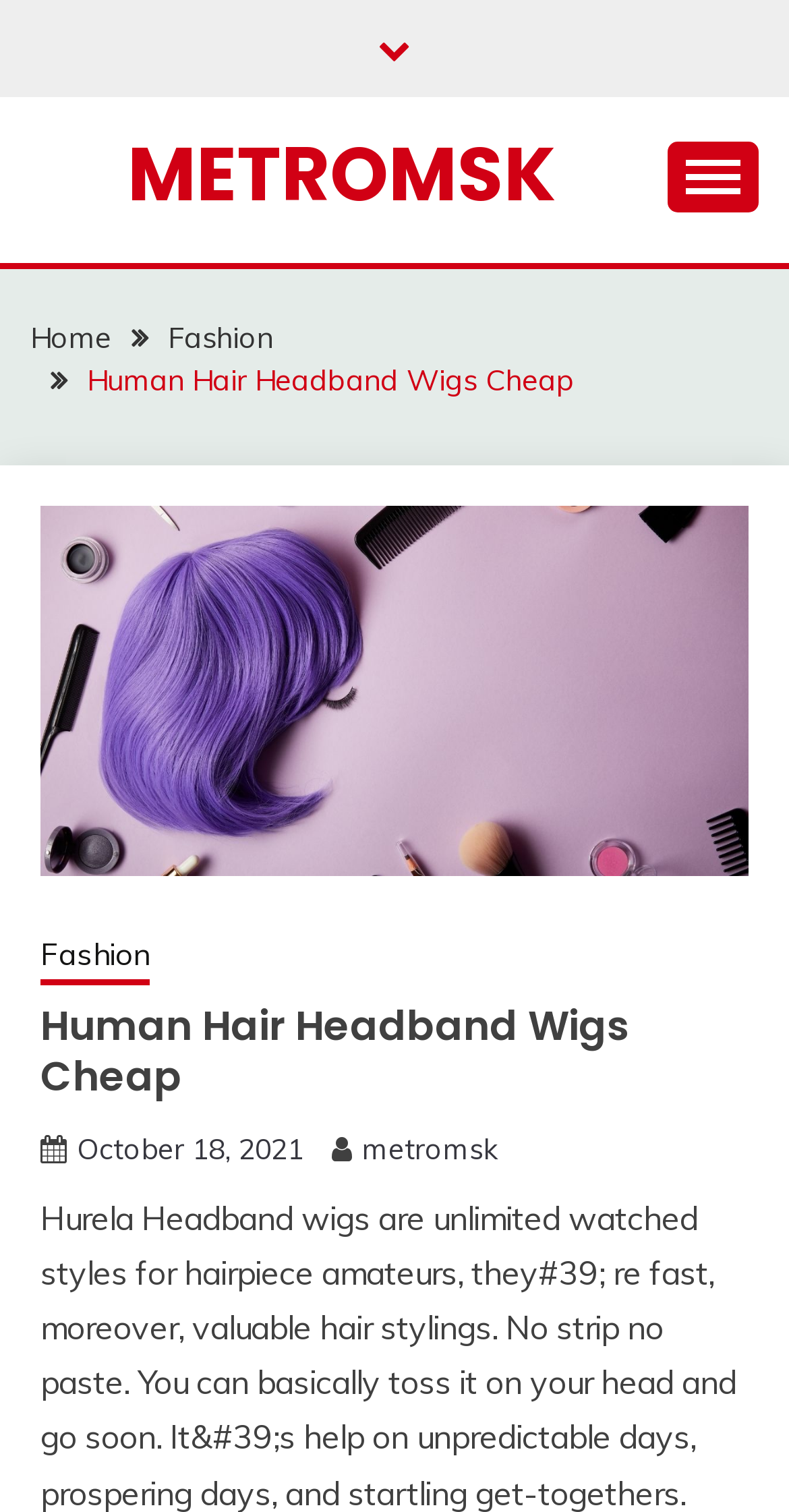Specify the bounding box coordinates of the area to click in order to follow the given instruction: "Click the Enlarge image button."

None